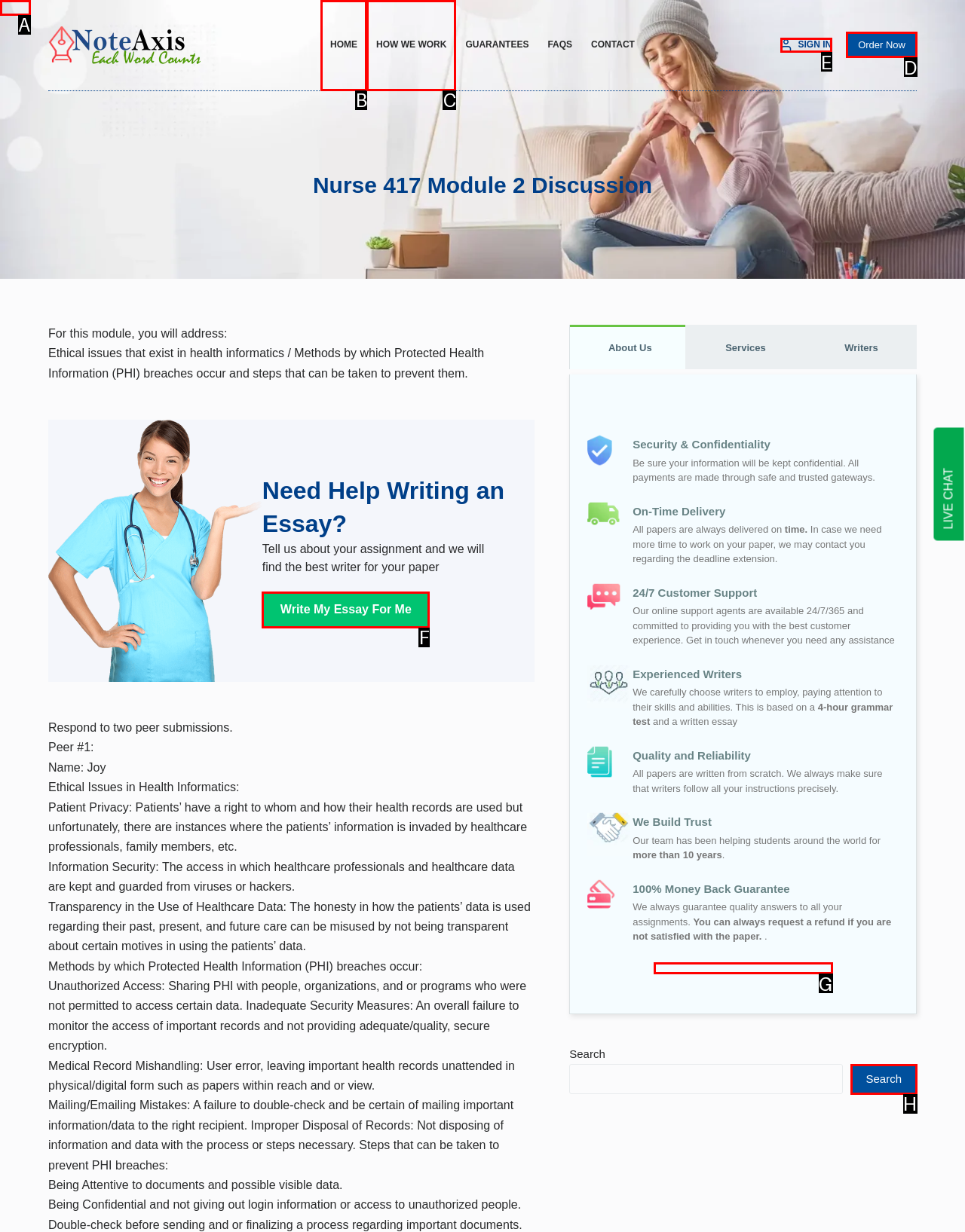Which option should be clicked to complete this task: Click on the 'Order Now' button
Reply with the letter of the correct choice from the given choices.

D